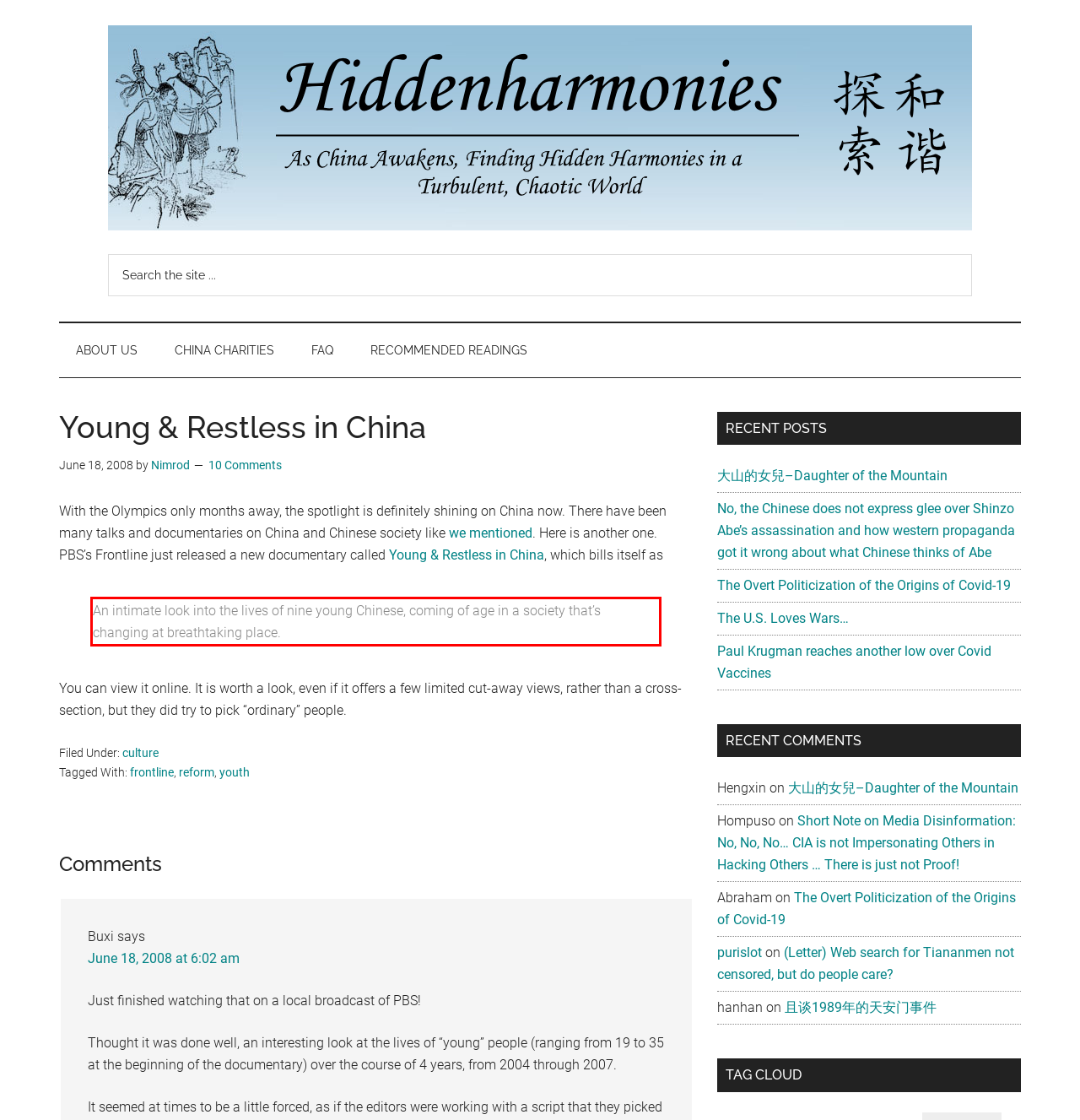The screenshot you have been given contains a UI element surrounded by a red rectangle. Use OCR to read and extract the text inside this red rectangle.

An intimate look into the lives of nine young Chinese, coming of age in a society that’s changing at breathtaking place.